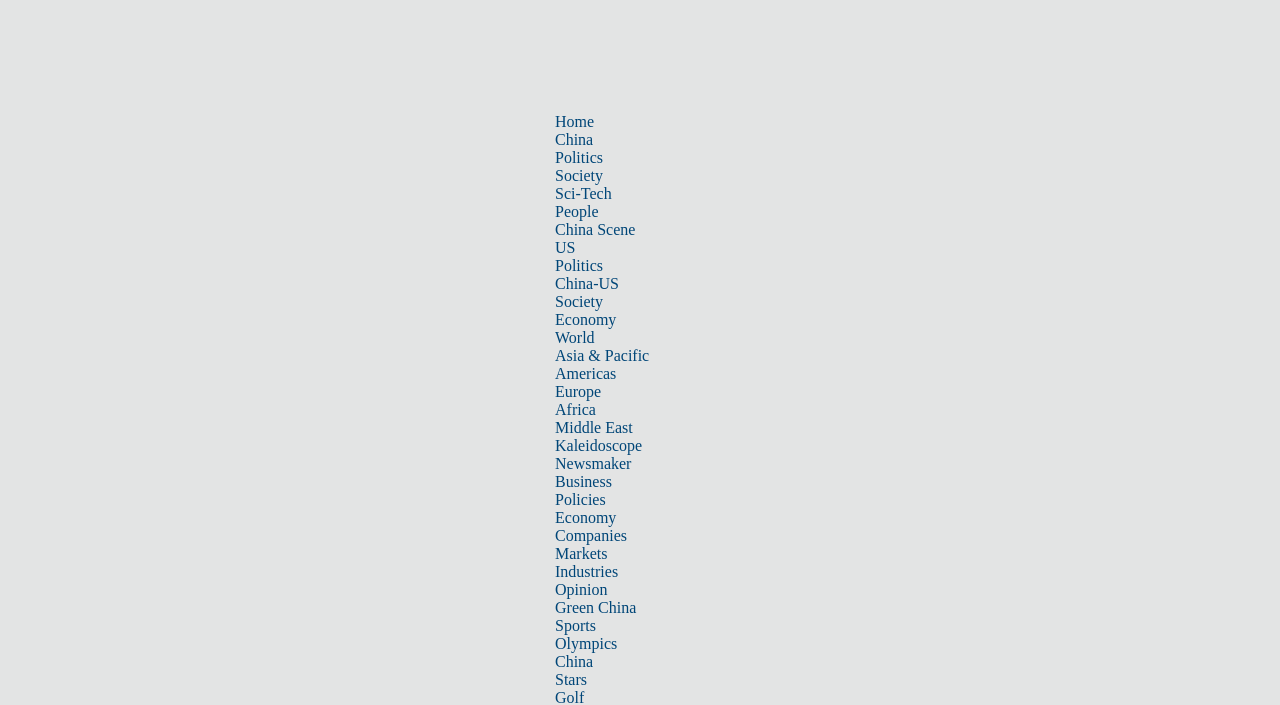Answer with a single word or phrase: 
What is the section that 'Green China' belongs to?

Business